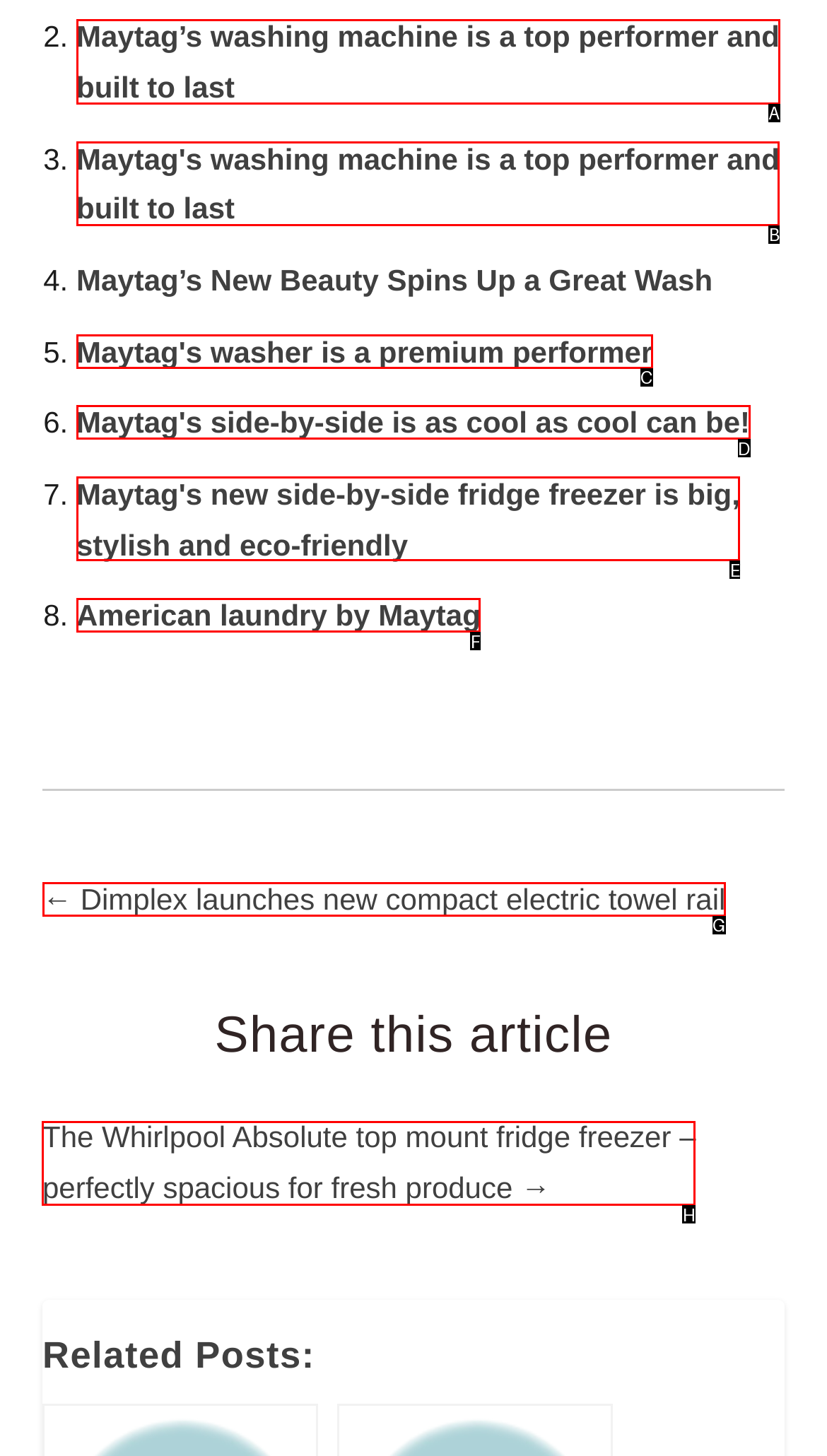Which option should be clicked to execute the following task: Visit Humanitarian Emergency Fund? Respond with the letter of the selected option.

None